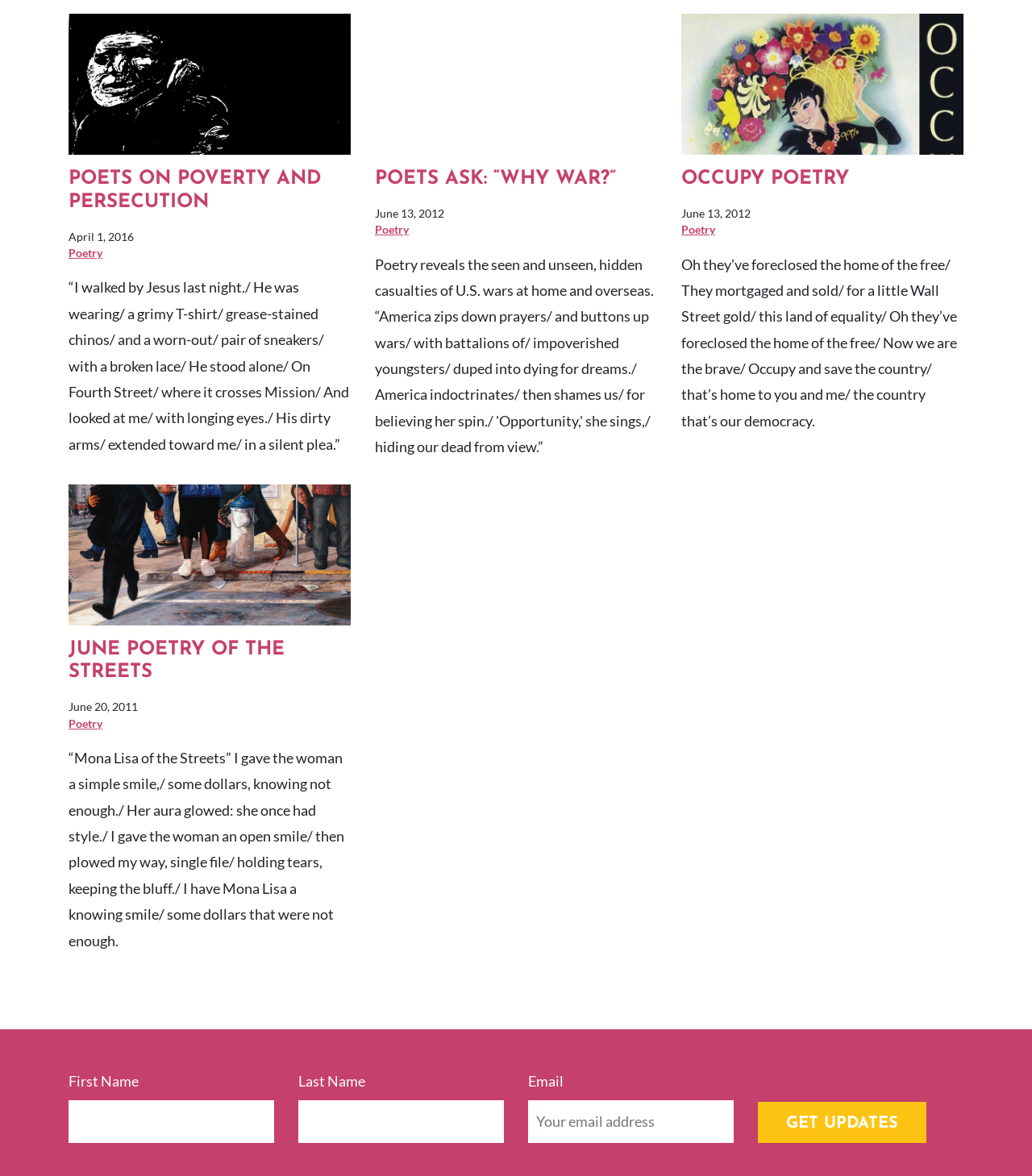Given the webpage screenshot, identify the bounding box of the UI element that matches this description: "parent_node: OCCUPY POETRY".

[0.66, 0.012, 0.934, 0.132]